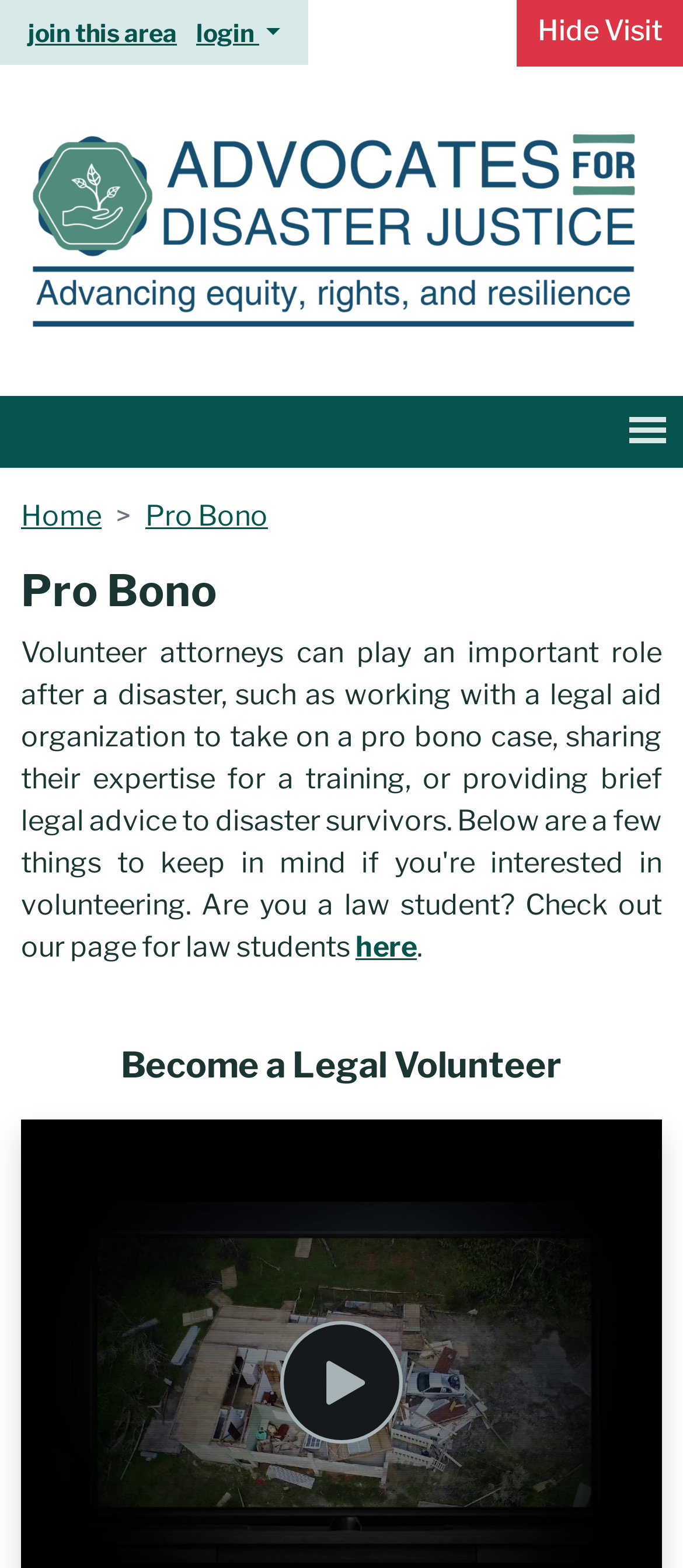Bounding box coordinates are specified in the format (top-left x, top-left y, bottom-right x, bottom-right y). All values are floating point numbers bounded between 0 and 1. Please provide the bounding box coordinate of the region this sentence describes: login

[0.287, 0.011, 0.409, 0.03]